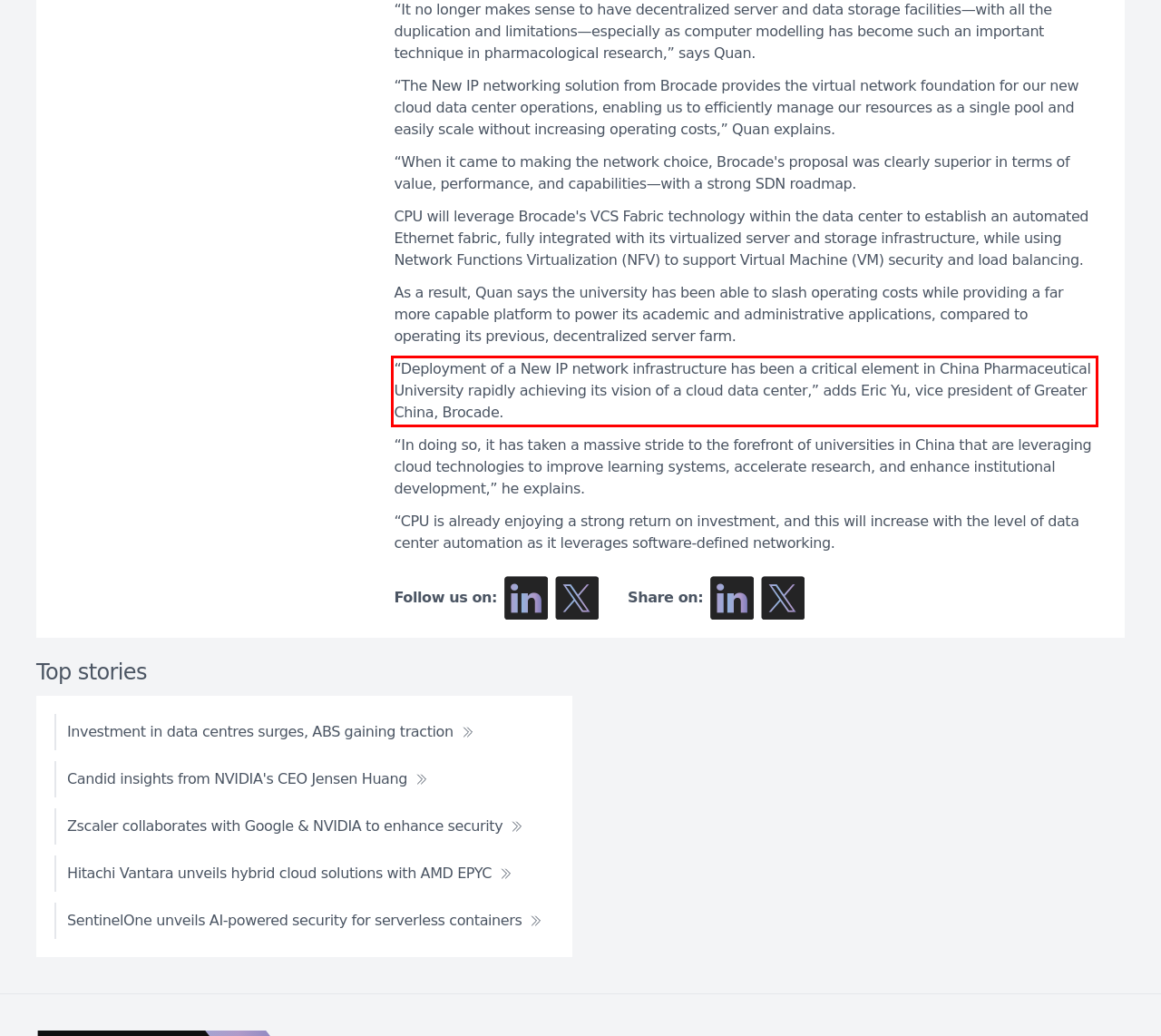Analyze the screenshot of the webpage and extract the text from the UI element that is inside the red bounding box.

“Deployment of a New IP network infrastructure has been a critical element in China Pharmaceutical University rapidly achieving its vision of a cloud data center,” adds Eric Yu, vice president of Greater China, Brocade.